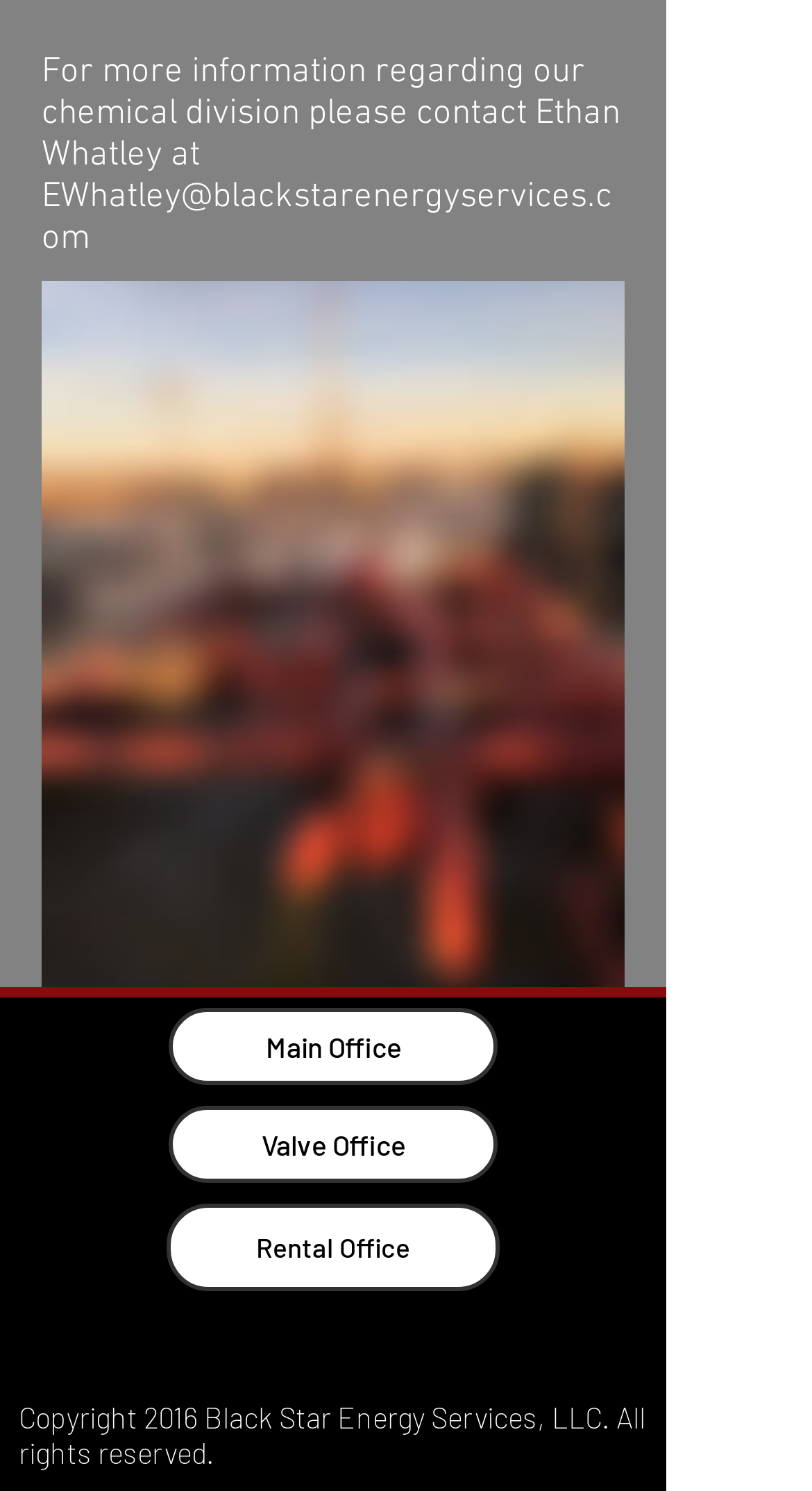Please give a succinct answer to the question in one word or phrase:
What is the name of the office located at the top link?

Main Office